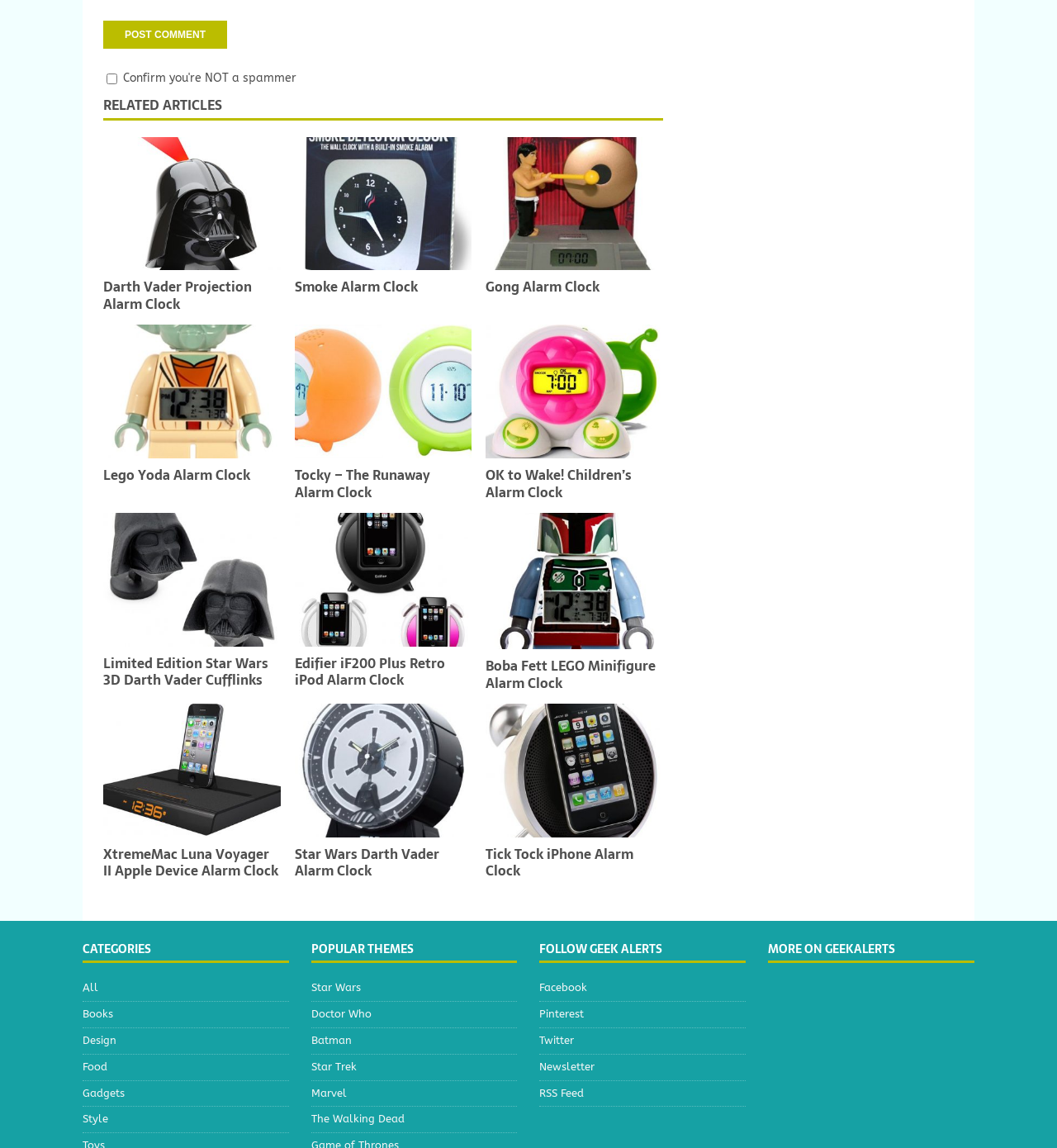Using the information in the image, could you please answer the following question in detail:
What is the text on the button at the top?

I found the button at the top of the webpage with a bounding box coordinate of [0.098, 0.018, 0.215, 0.043] and a StaticText element with the text 'POST COMMENT'.